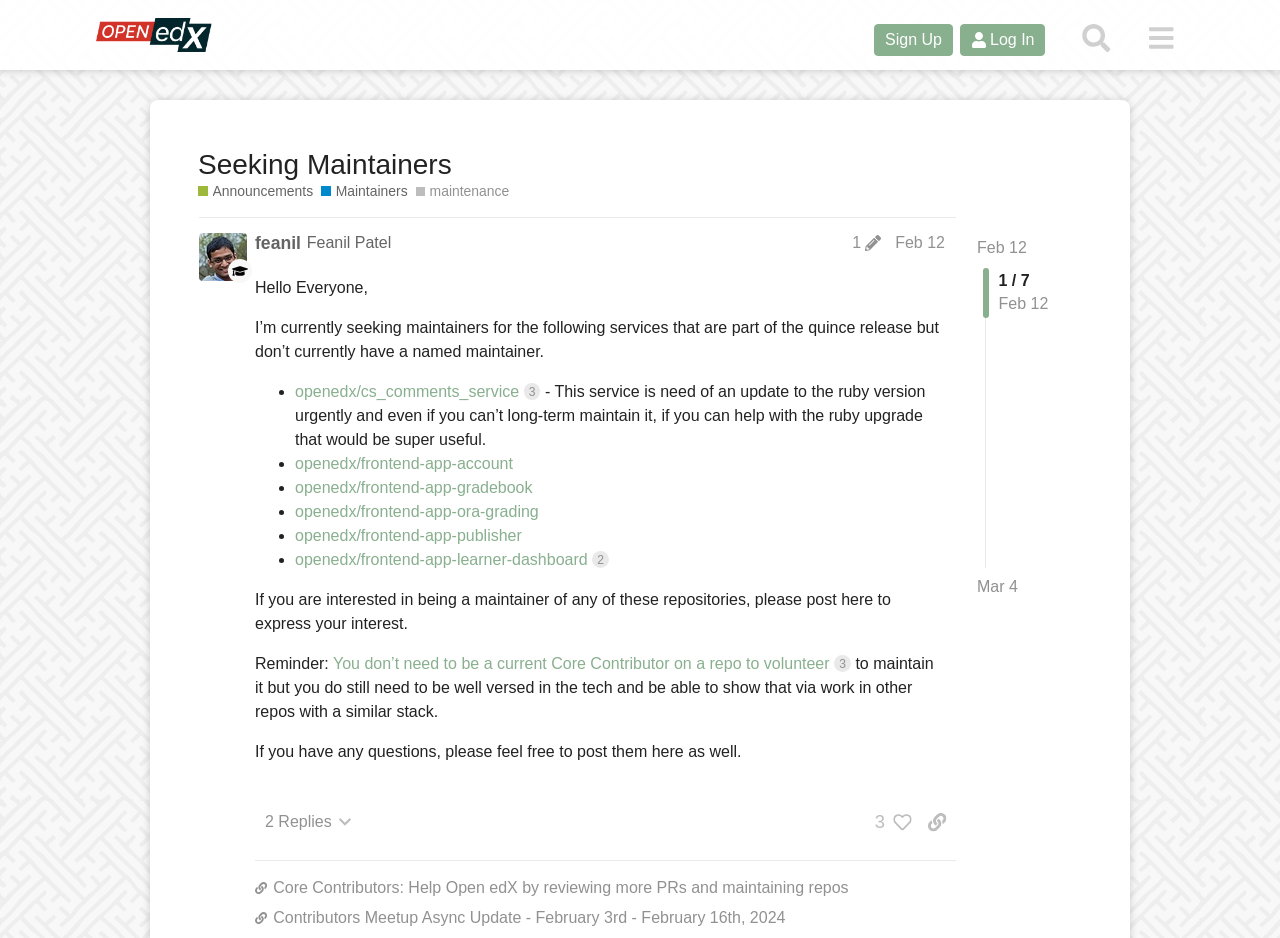Can you pinpoint the bounding box coordinates for the clickable element required for this instruction: "View the 'Seeking Maintainers' post"? The coordinates should be four float numbers between 0 and 1, i.e., [left, top, right, bottom].

[0.155, 0.158, 0.776, 0.194]